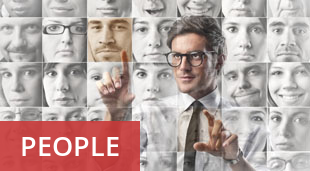Please answer the following query using a single word or phrase: 
What does the red box represent?

PEOPLE